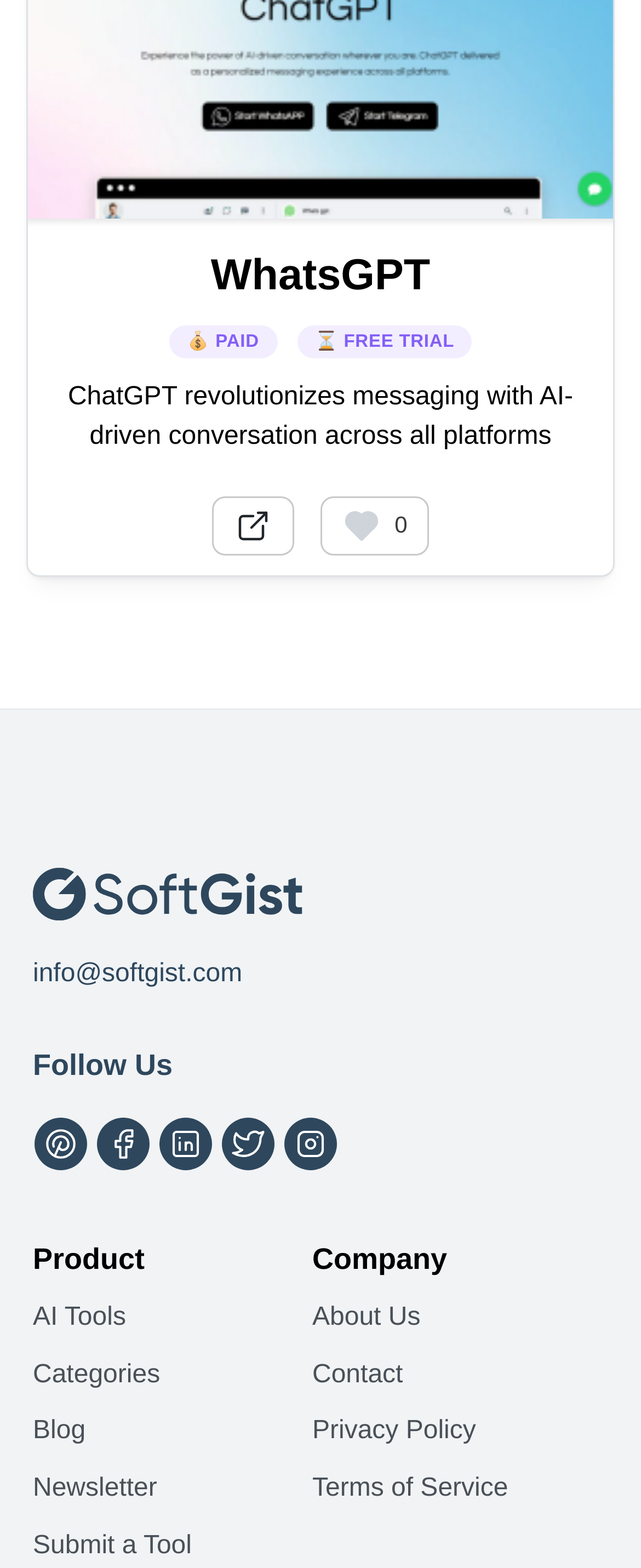How many social media links are available?
Please answer the question with a detailed response using the information from the screenshot.

The social media links are located at the bottom of the webpage, and there are five of them, each represented by an image. They are likely links to the website's social media profiles.